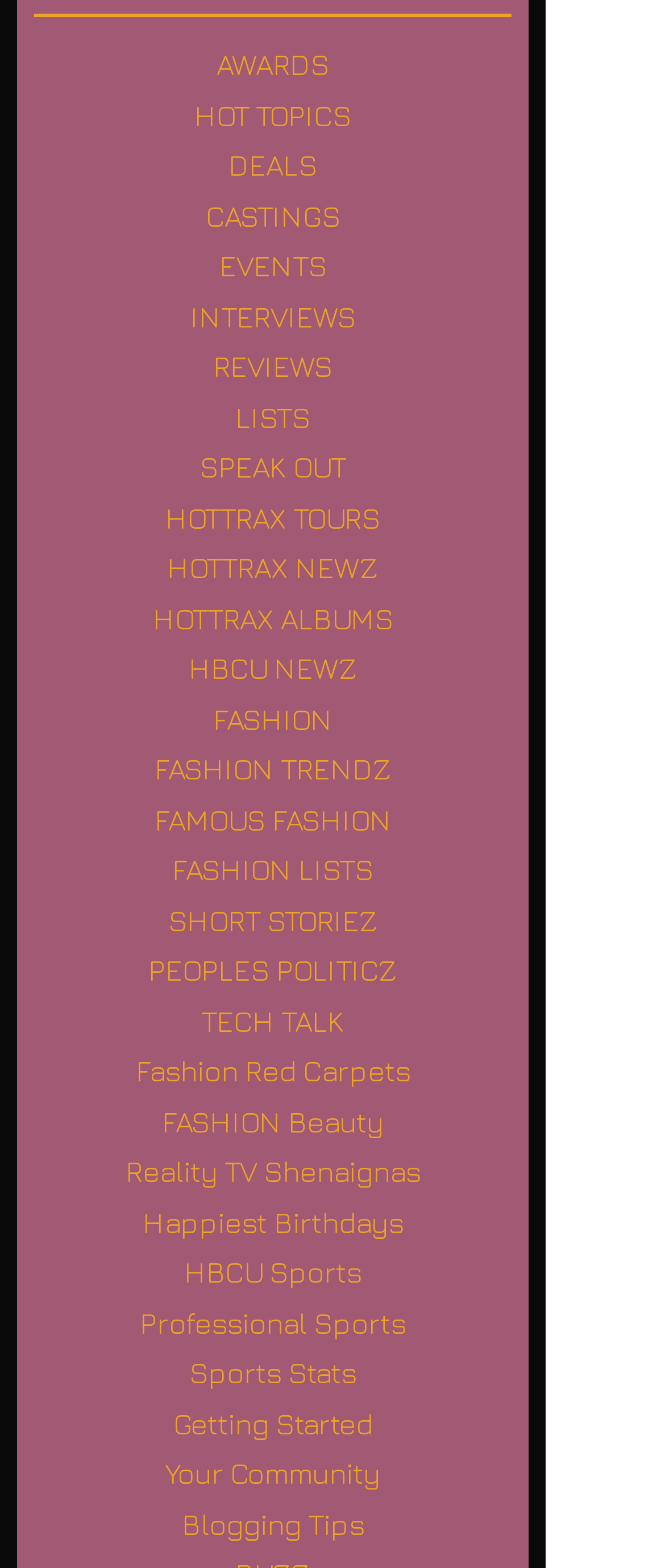Pinpoint the bounding box coordinates of the element you need to click to execute the following instruction: "Read SHORT STORIEZ". The bounding box should be represented by four float numbers between 0 and 1, in the format [left, top, right, bottom].

[0.051, 0.572, 0.769, 0.604]